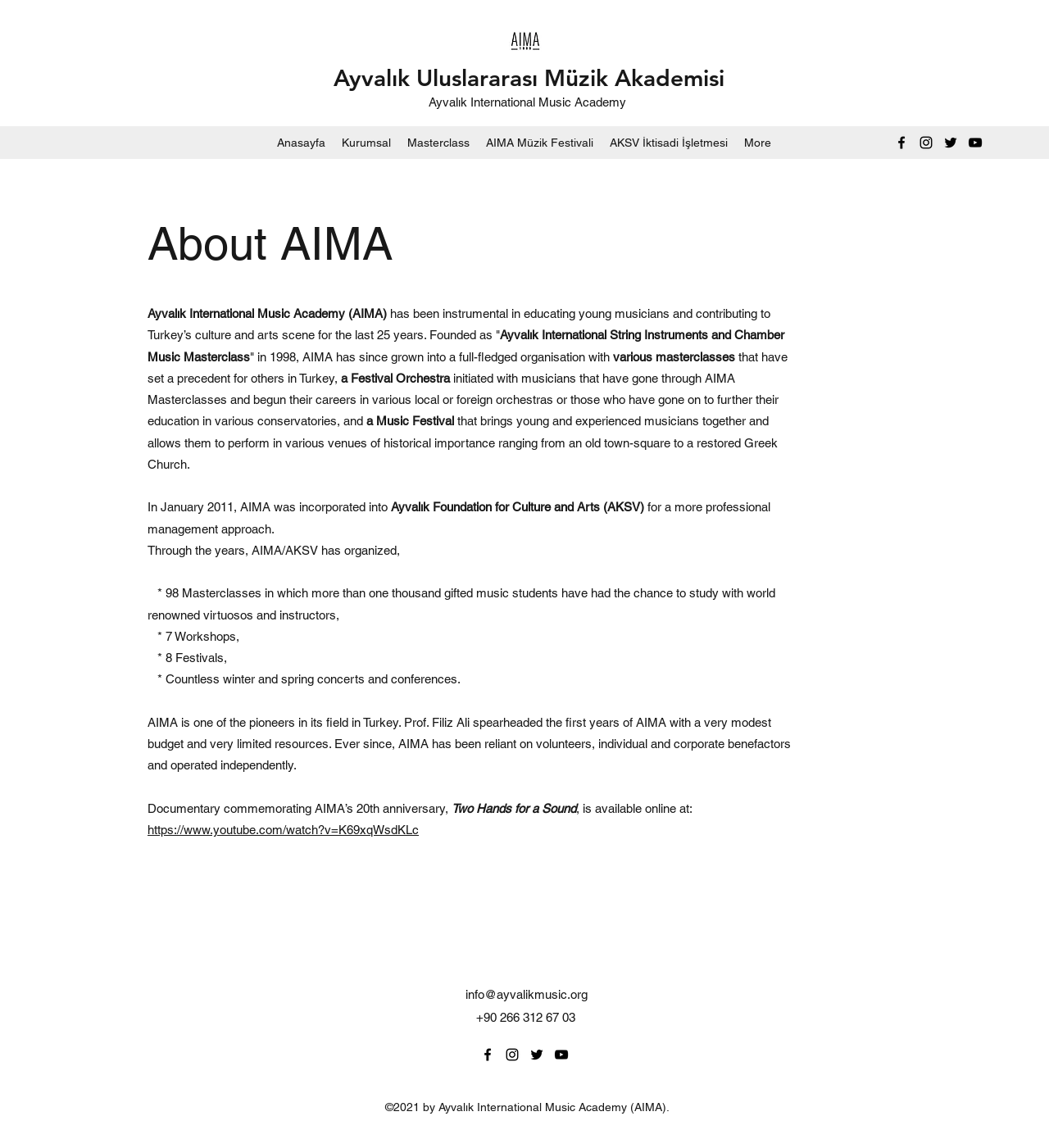Please determine the bounding box coordinates of the element to click in order to execute the following instruction: "Go to Anasayfa". The coordinates should be four float numbers between 0 and 1, specified as [left, top, right, bottom].

[0.257, 0.113, 0.318, 0.135]